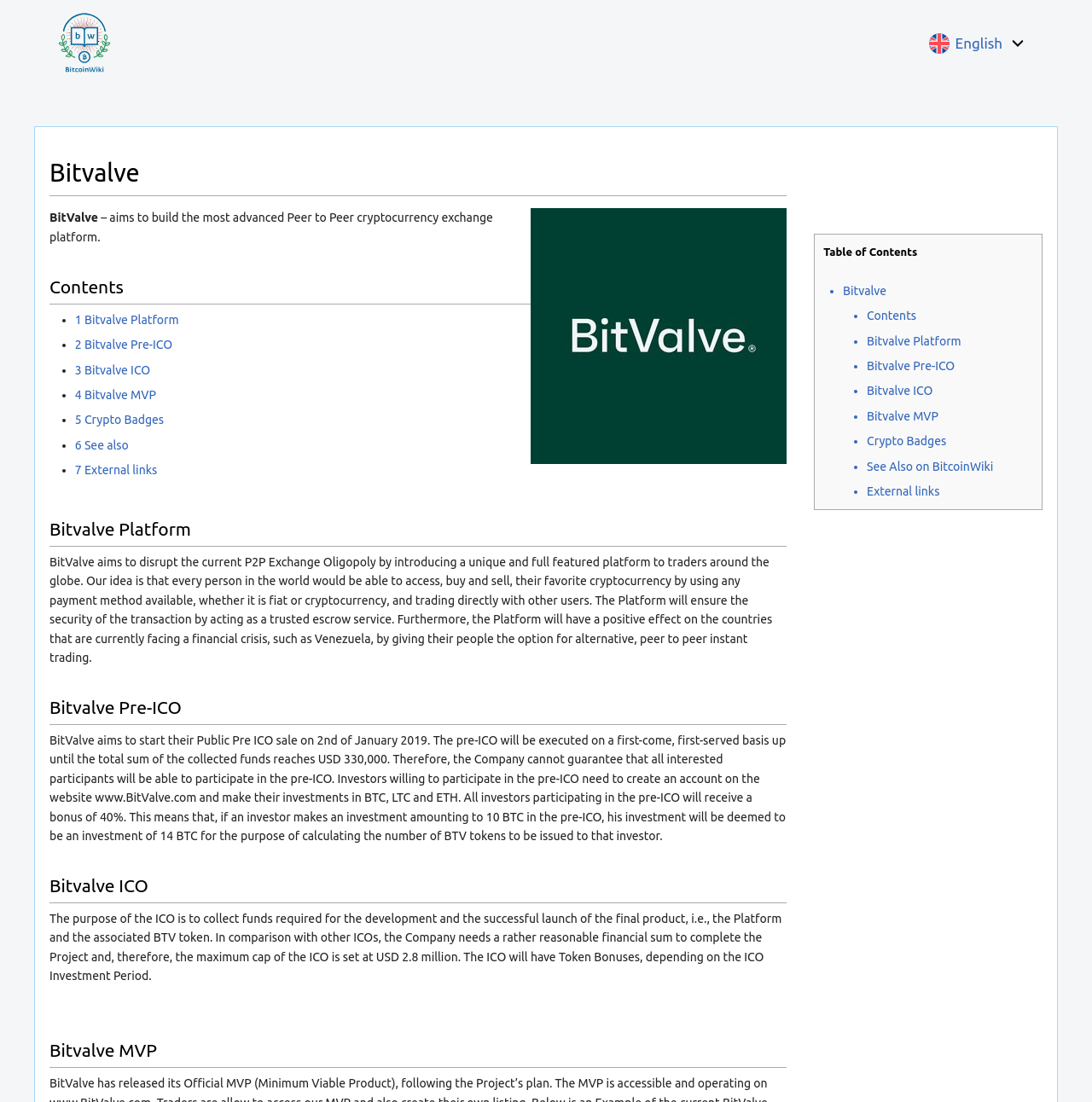Extract the bounding box of the UI element described as: "5 Crypto Badges".

[0.069, 0.375, 0.15, 0.387]